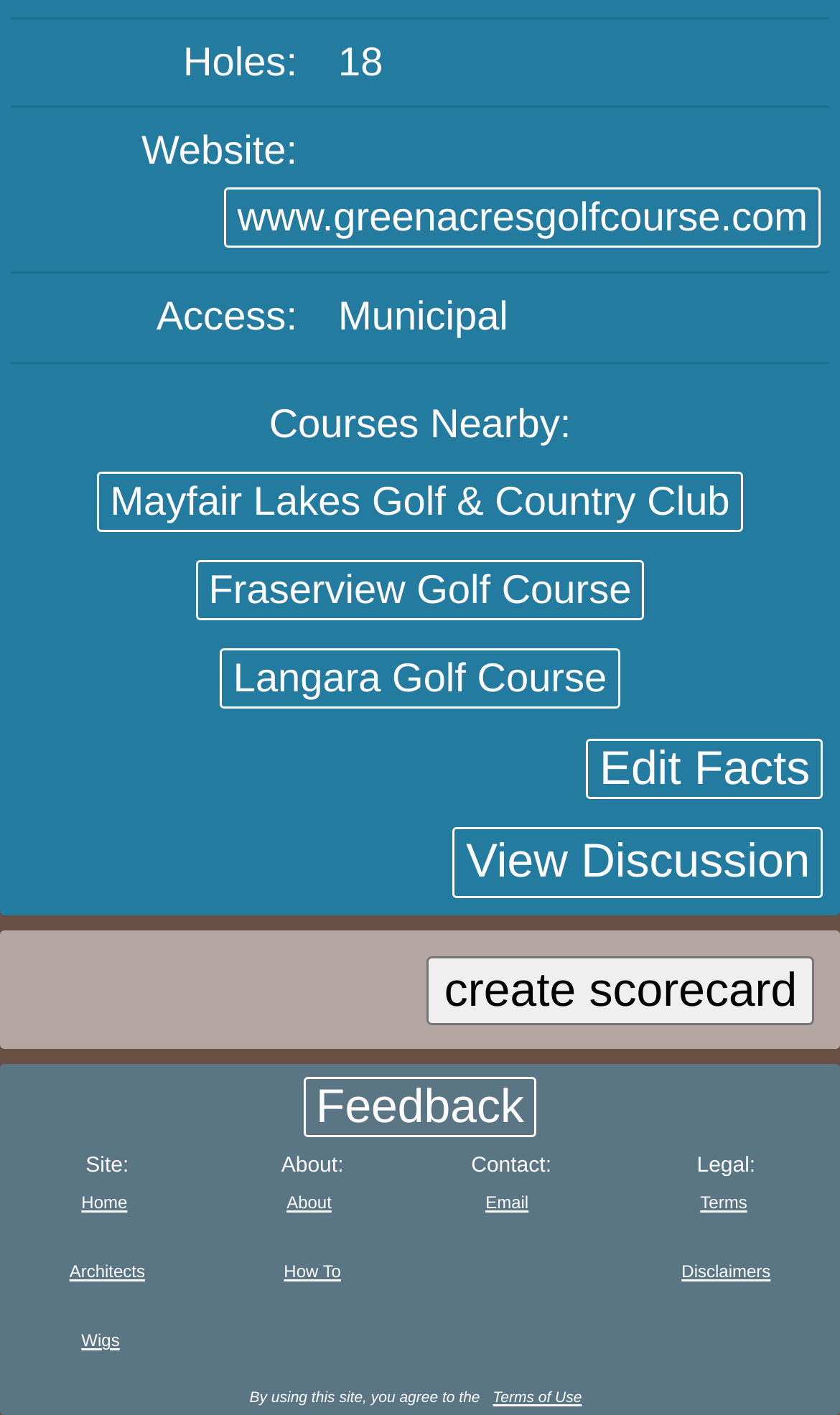Determine the bounding box coordinates of the UI element described below. Use the format (top-left x, top-left y, bottom-right x, bottom-right y) with floating point numbers between 0 and 1: Disclaimers

[0.811, 0.89, 0.917, 0.927]